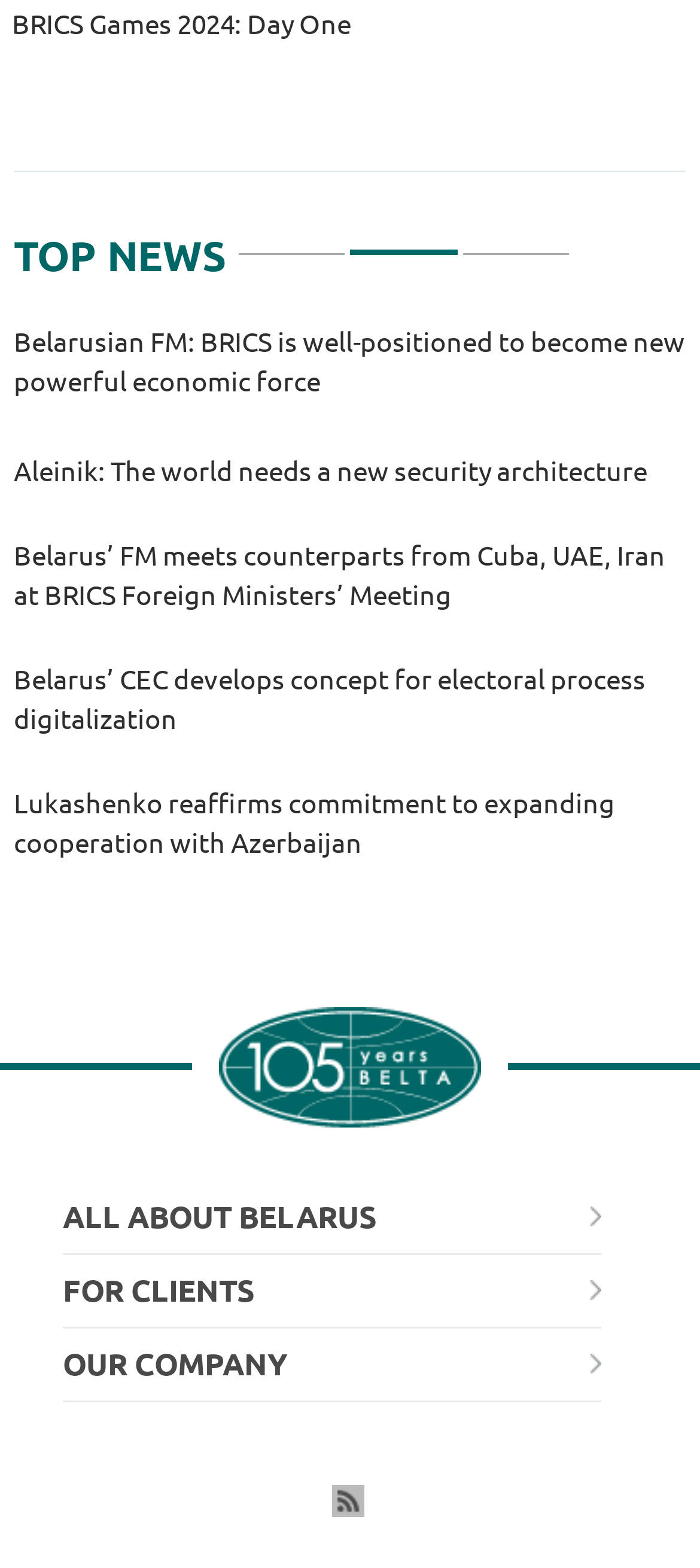What is the name of the agency with an image link?
Look at the image and answer with only one word or phrase.

Belarusian Telegraph Agency